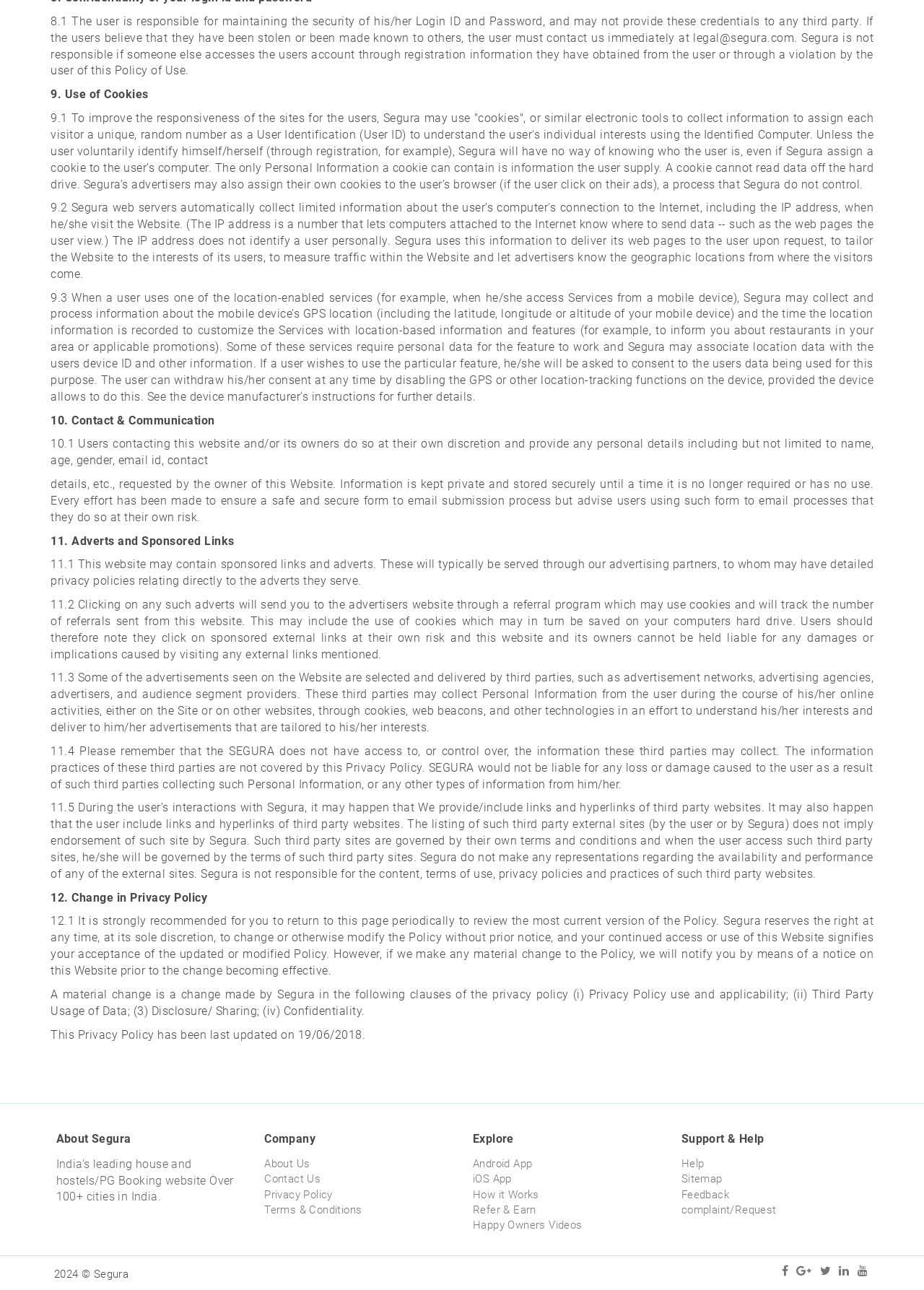What is the company's name? Refer to the image and provide a one-word or short phrase answer.

Segura